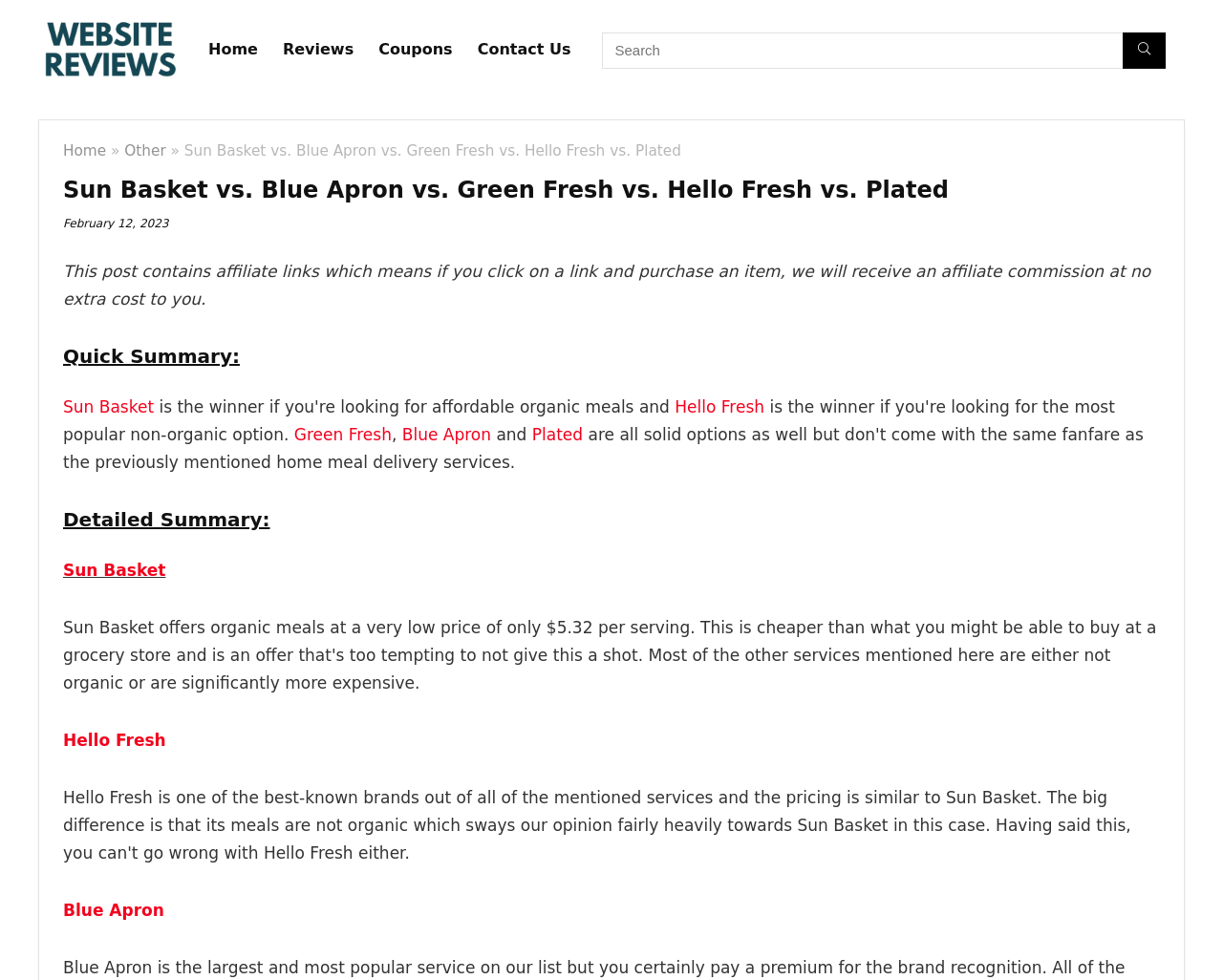Find the bounding box coordinates of the clickable region needed to perform the following instruction: "Search for something". The coordinates should be provided as four float numbers between 0 and 1, i.e., [left, top, right, bottom].

[0.493, 0.033, 0.953, 0.07]